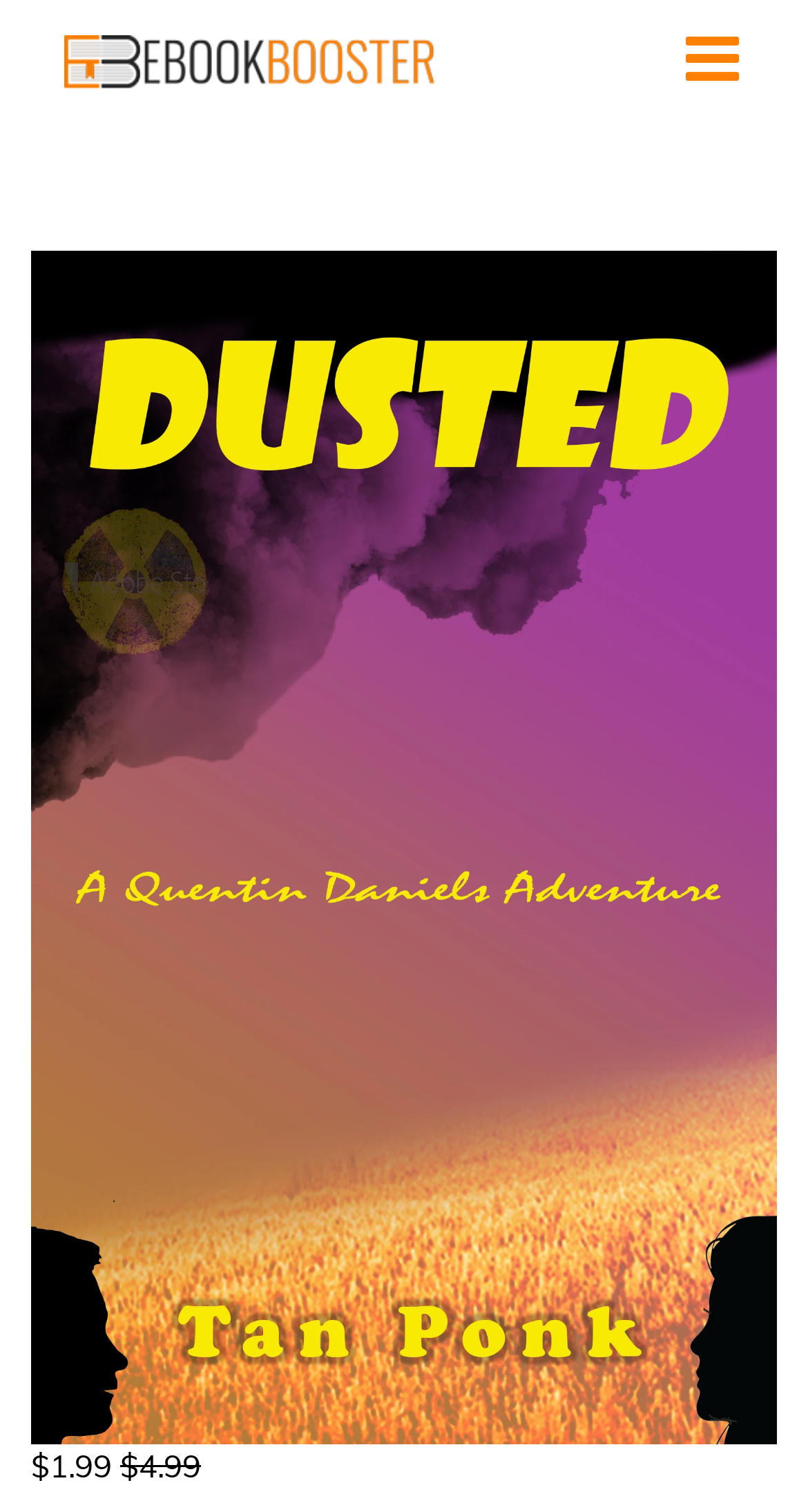Give a one-word or short-phrase answer to the following question: 
What is the name of the eBook?

Dusted